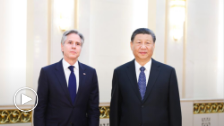Provide your answer to the question using just one word or phrase: What is the color of Xi Jinping's suit?

Black